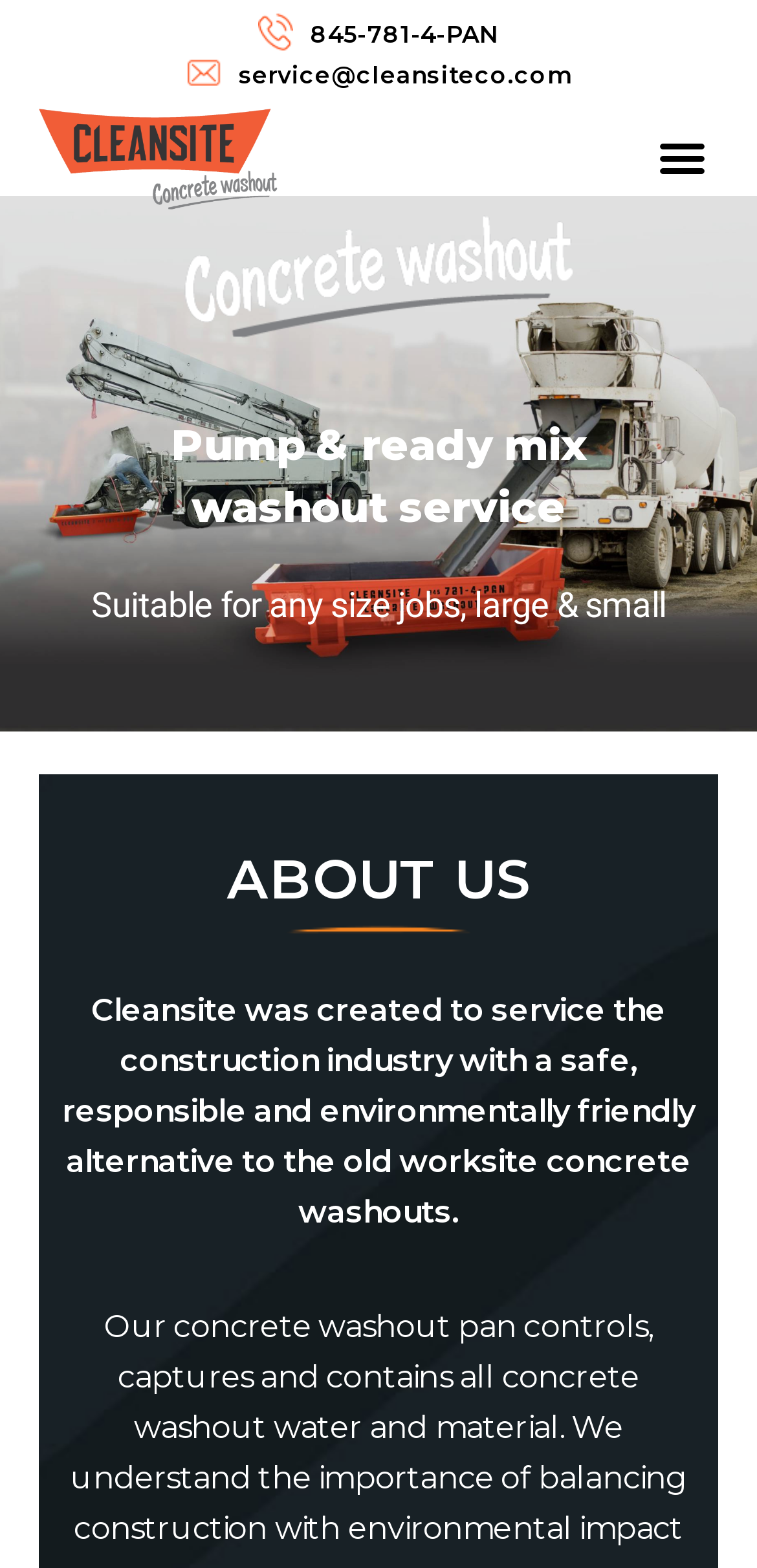Write an elaborate caption that captures the essence of the webpage.

The webpage appears to be a company website, specifically for Cleansite Concrete Washout Pan. At the top, there are three links: one with a phone number "845-781-4-PAN", another with an email address "service@cleansiteco.com", and a third with no text. Below these links, there are two lines of text, "Pump & ready mix" and "washout service", which seem to be the company's main services.

Underneath these lines, there is a brief description of the service, stating that it is "Suitable for any size jobs, large & small". Further down, there is a heading "ABOUT US", followed by a paragraph of text that explains the company's mission and values, specifically how it aims to provide a safe, responsible, and environmentally friendly alternative to traditional concrete washouts in the construction industry.